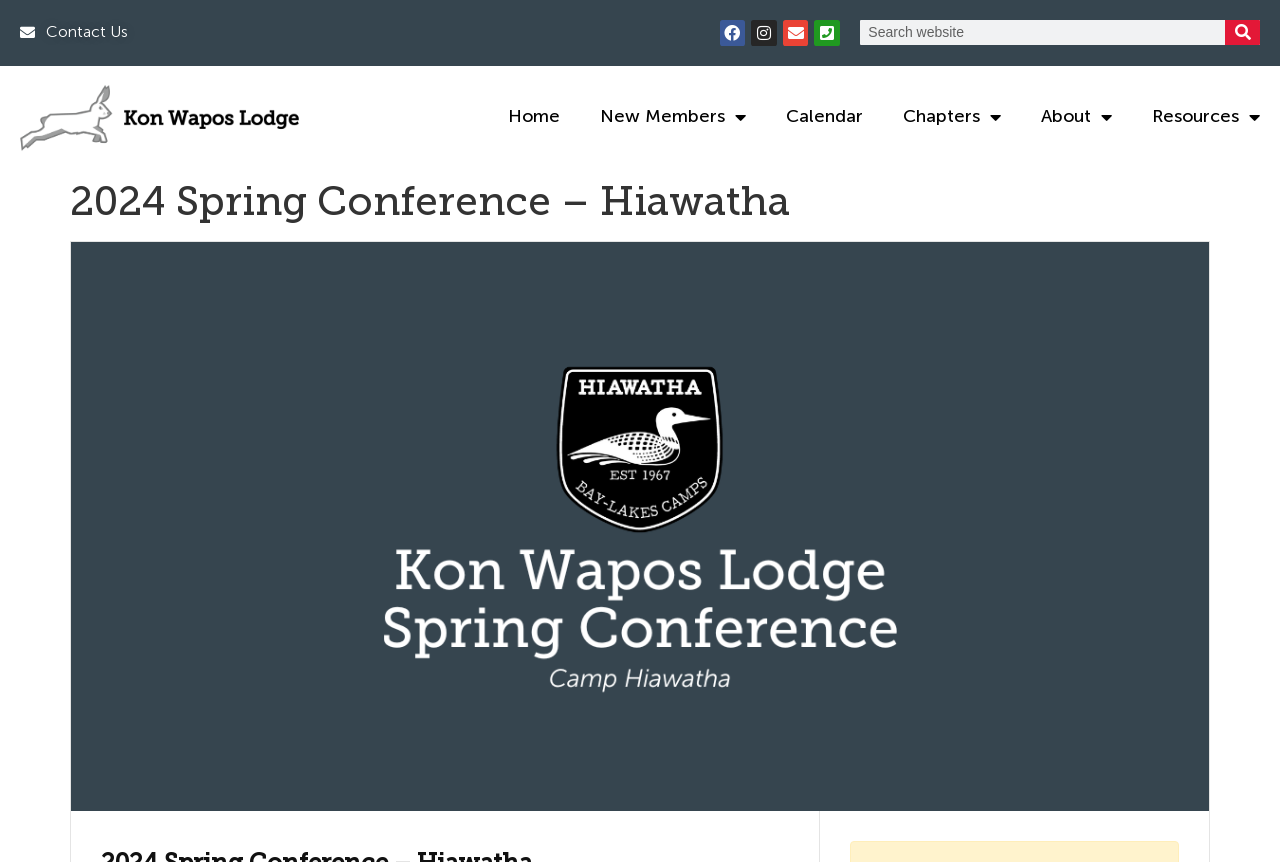Please find and provide the title of the webpage.

2024 Spring Conference – Hiawatha